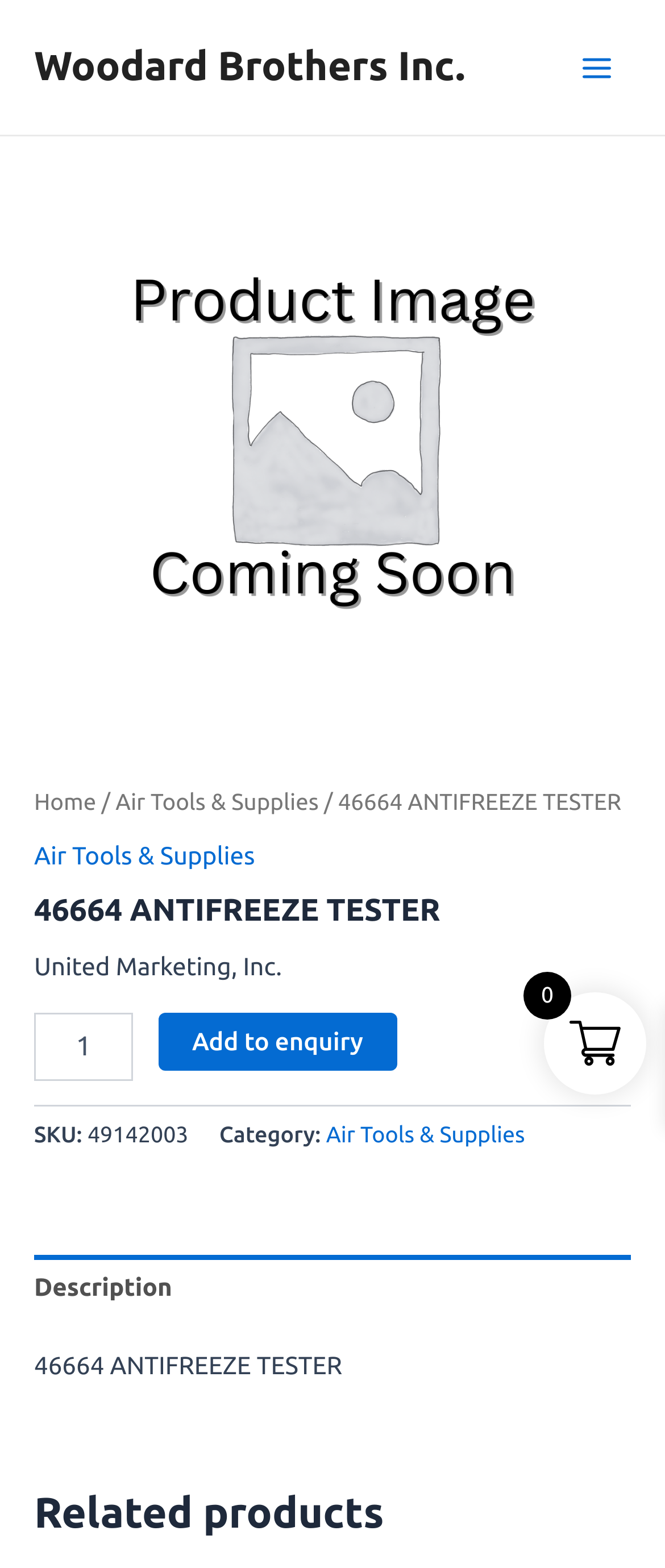Please specify the bounding box coordinates for the clickable region that will help you carry out the instruction: "View the product description".

[0.051, 0.8, 0.949, 0.842]